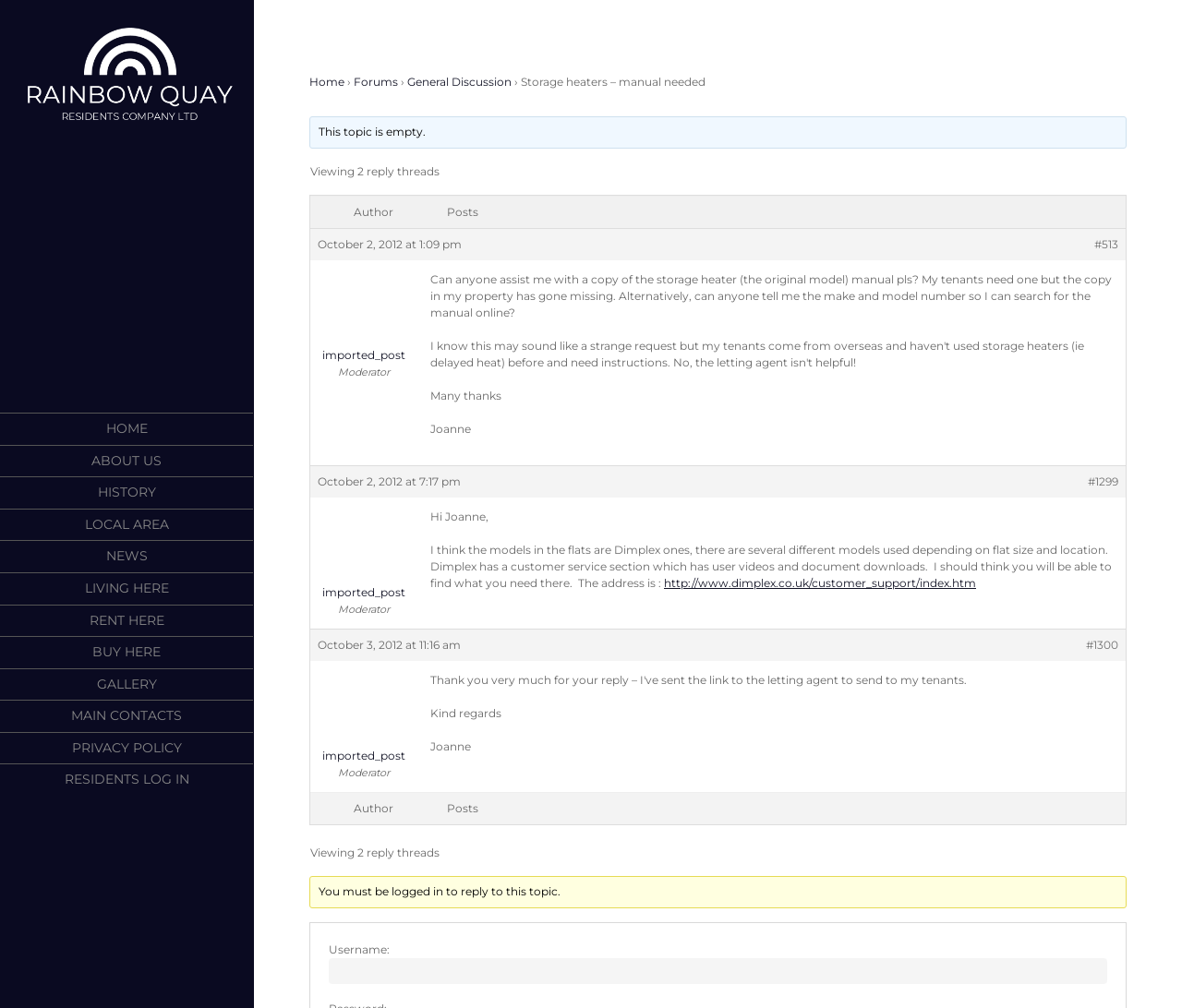Select the bounding box coordinates of the element I need to click to carry out the following instruction: "Click on the 'RESIDENTS LOG IN' link".

[0.054, 0.759, 0.16, 0.789]